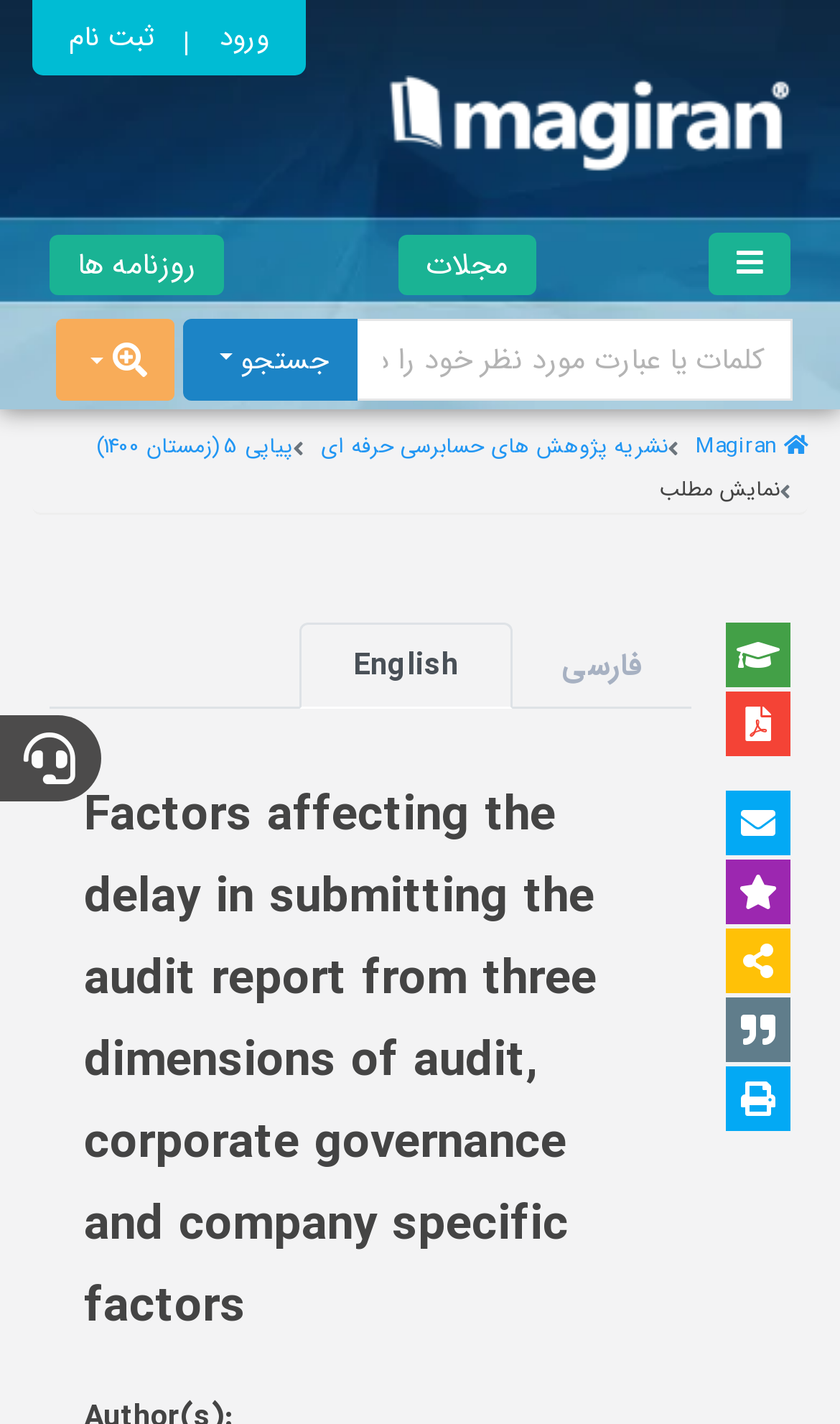What is the function of the textbox in the middle of the page?
Please use the image to provide a one-word or short phrase answer.

Search